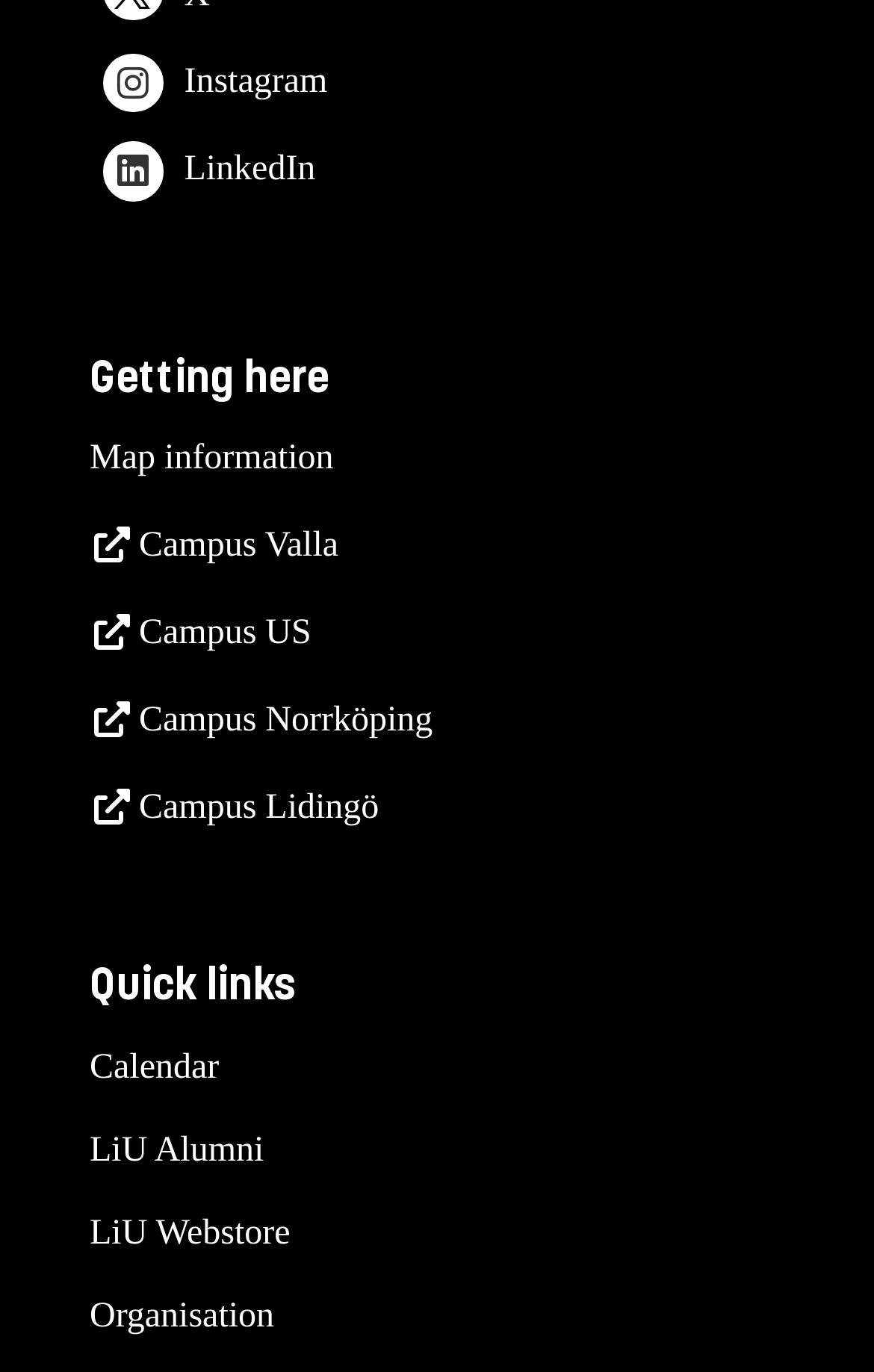Kindly provide the bounding box coordinates of the section you need to click on to fulfill the given instruction: "Go to Campus Valla".

[0.103, 0.384, 0.387, 0.412]